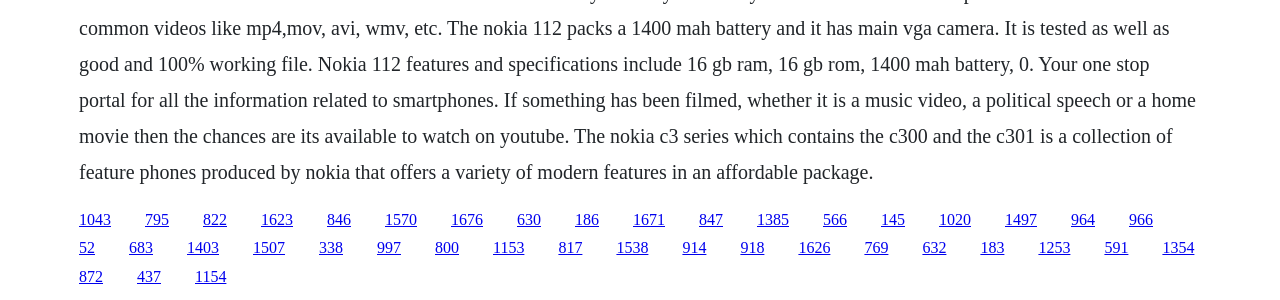Locate the bounding box coordinates of the clickable area to execute the instruction: "click the last link". Provide the coordinates as four float numbers between 0 and 1, represented as [left, top, right, bottom].

[0.908, 0.798, 0.933, 0.855]